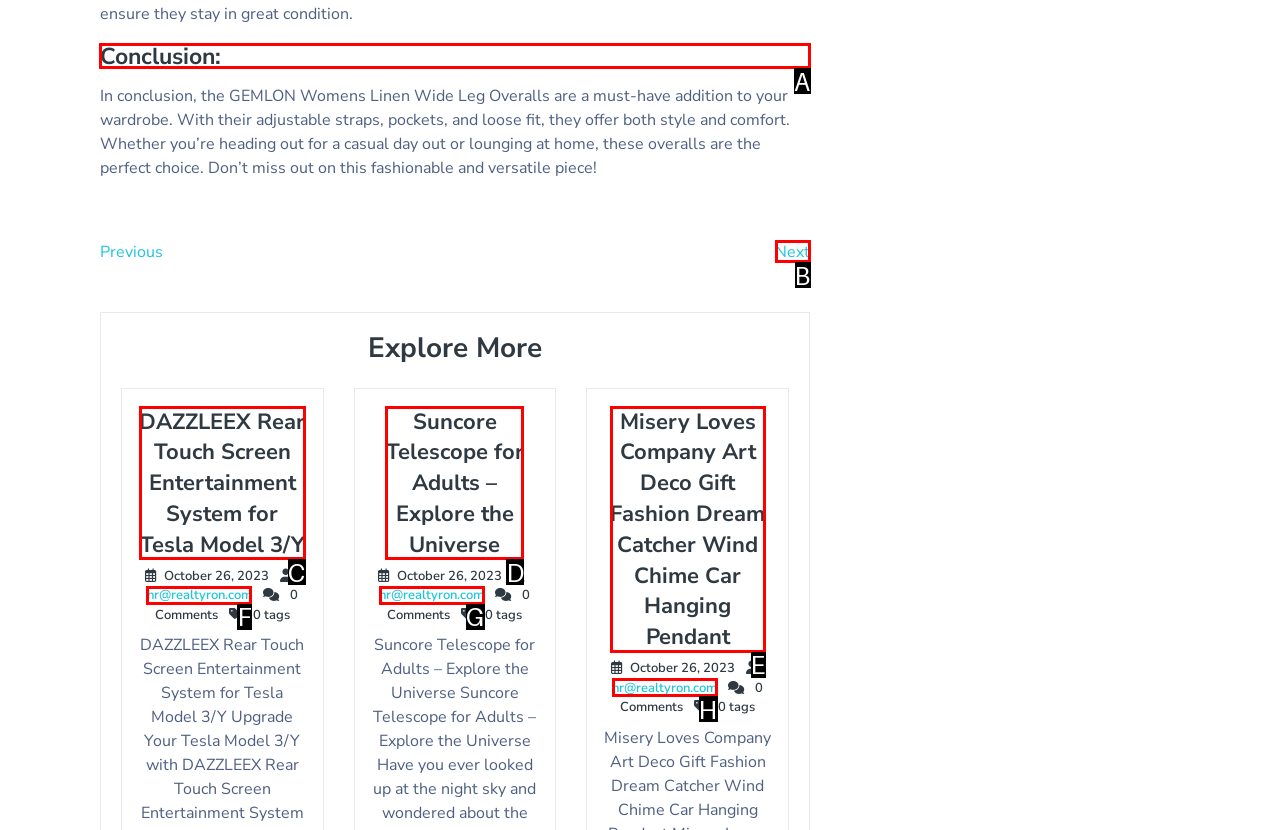Based on the choices marked in the screenshot, which letter represents the correct UI element to perform the task: Read the conclusion?

A